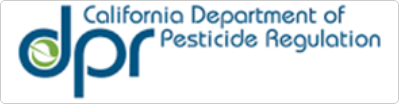Detail everything you observe in the image.

The image features the logo of the California Department of Pesticide Regulation (DPR). The design prominently displays the letters "dpr" in a modern, blue font, emphasizing regulatory oversight. Accompanying the text is a stylized green circular emblem, symbolizing the organization's commitment to environmentally responsible pesticide regulation. The full name, "California Department of Pesticide Regulation," is presented above the acronym, reinforcing the agency's purpose in managing pesticide use to protect public health and the environment. This logo underscores the DPR's role in ensuring safe and effective pesticide practices across California.